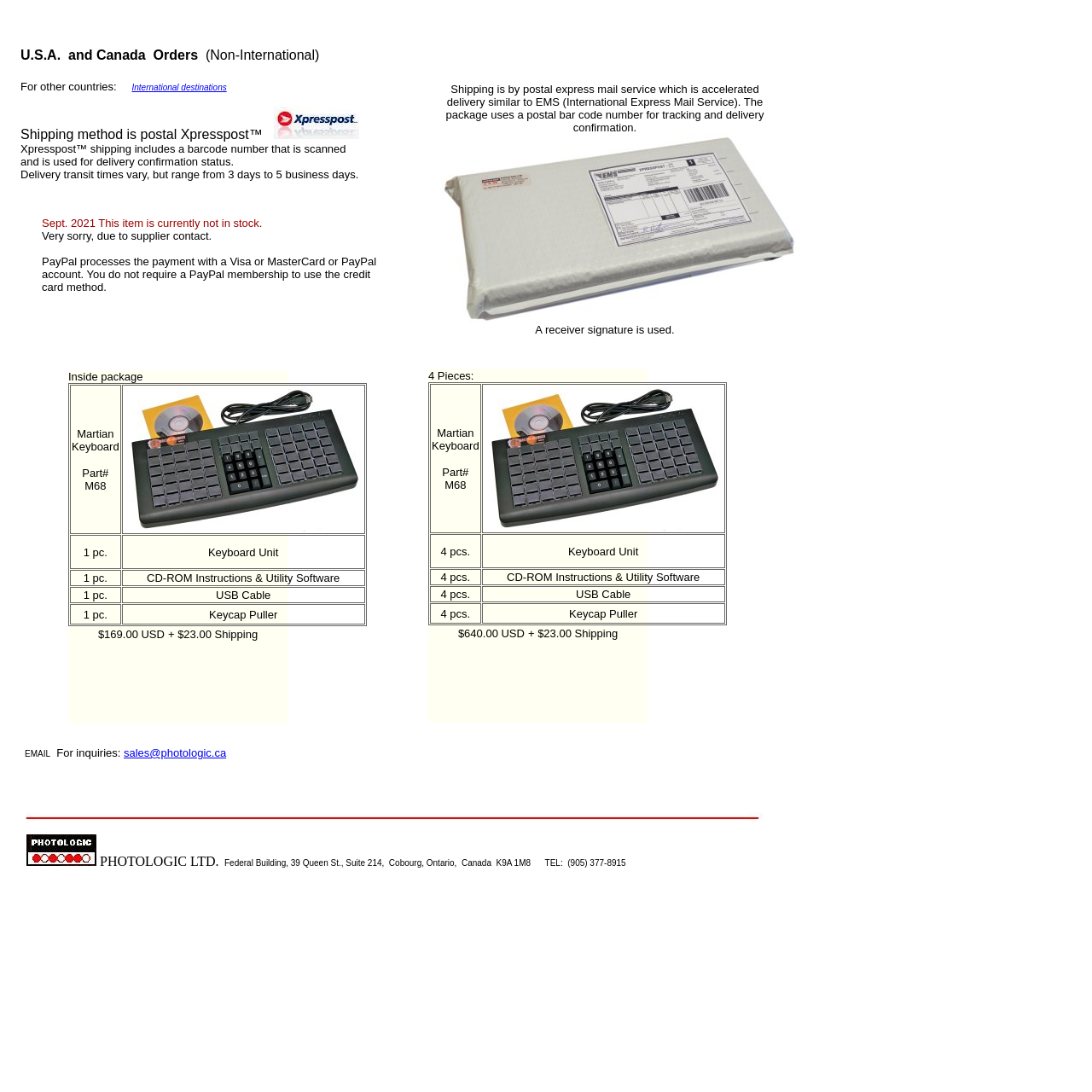Use a single word or phrase to answer this question: 
What is the purpose of the receiver signature in shipping?

Delivery confirmation